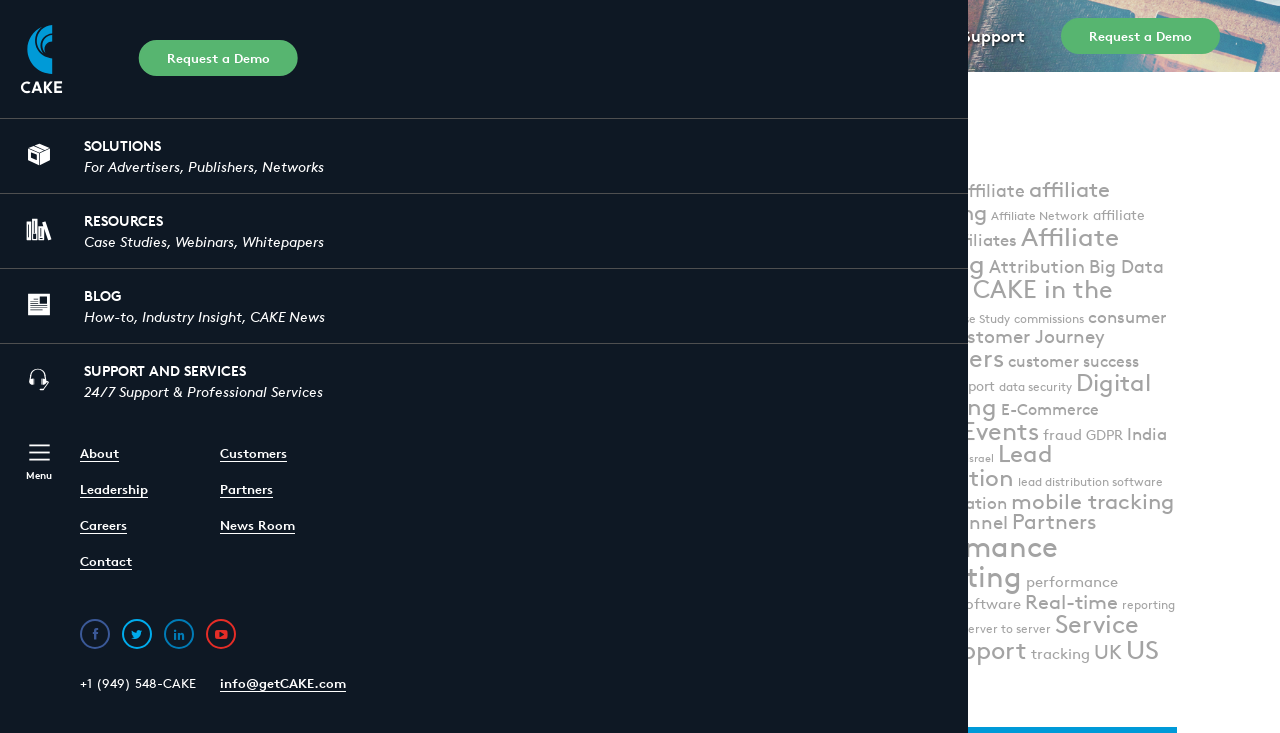Determine the bounding box coordinates of the region that needs to be clicked to achieve the task: "Learn more about 'Attribution'".

[0.773, 0.347, 0.848, 0.377]